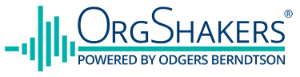Provide a comprehensive description of the image.

The image displays the logo of Orgshakers, a global HR consultancy. The logo features the bold word "OrgShakers" in a prominent font, accompanied by a dynamic graphic representing soundwaves, which emphasizes the company's innovative and consultative approach to human resources. Below the logo, the tagline "Powered by Odgers Berndtson" highlights the partnership with this well-known executive search firm, underscoring the credibility and expertise of Orgshakers in the HR industry. This visual representation effectively conveys the company's mission to transform organizational cultures and enhance human capital solutions.